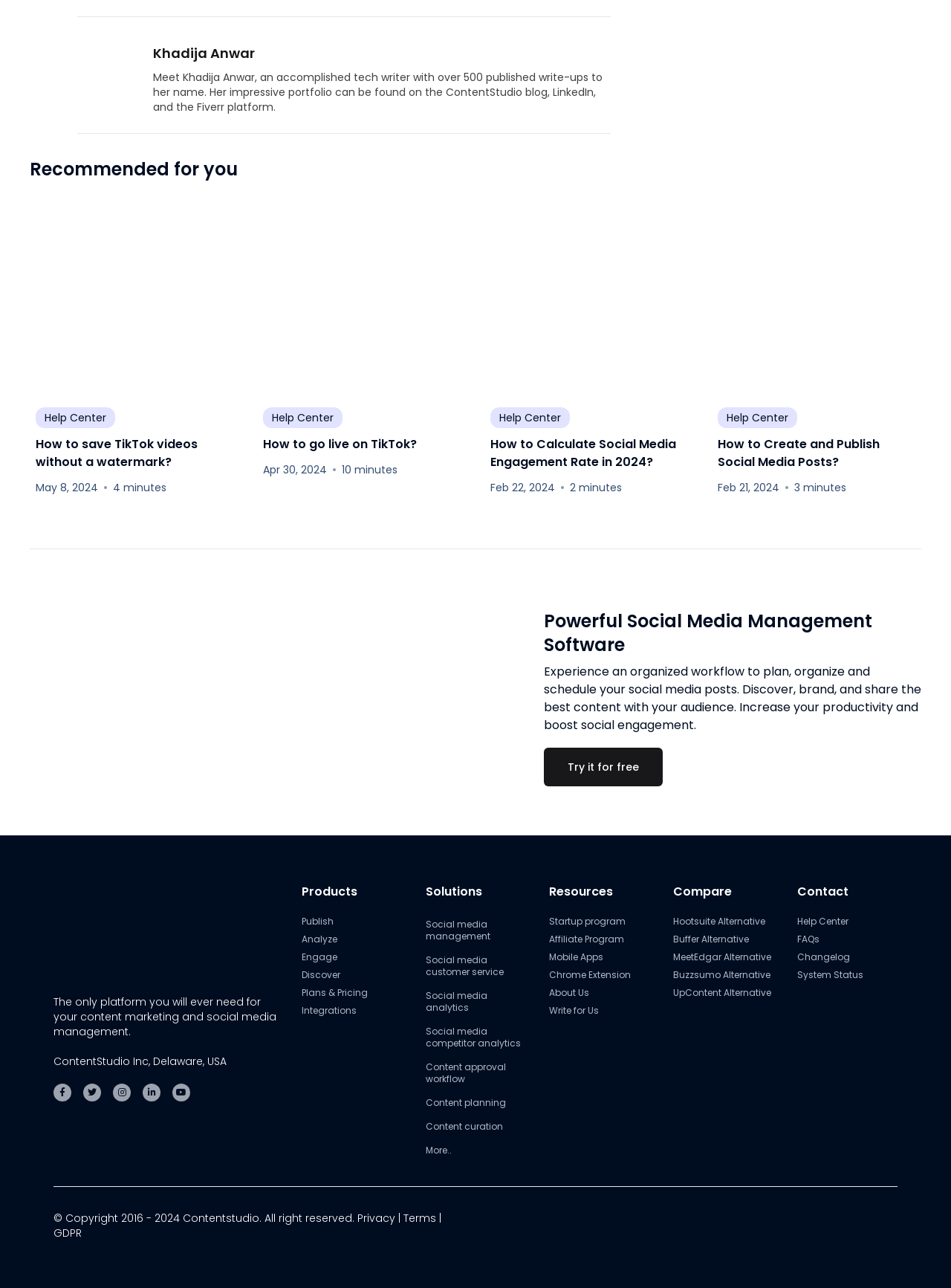Please determine the bounding box coordinates of the element to click in order to execute the following instruction: "Learn how to save TikTok videos without a watermark". The coordinates should be four float numbers between 0 and 1, specified as [left, top, right, bottom].

[0.038, 0.155, 0.245, 0.308]